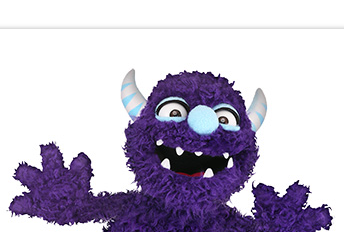Offer an in-depth caption that covers the entire scene depicted in the image.

The image features a whimsical purple monster character, characterized by its bright blue nose, large expressive eyes, and playful demeanor. This charming creature sports fluffy, textured fur that adds to its whimsical appearance. The monster has two prominent blue-tipped horns atop its head and displays a toothy grin, showcasing its friendly nature. Its arms are raised in a gesture of excitement or playfulness, making it an appealing decoration for Halloween or festive occasions. This design evokes a sense of fun, likely resonating with children and adults alike, and perfectly captures the spirit of light-hearted spooky celebrations.